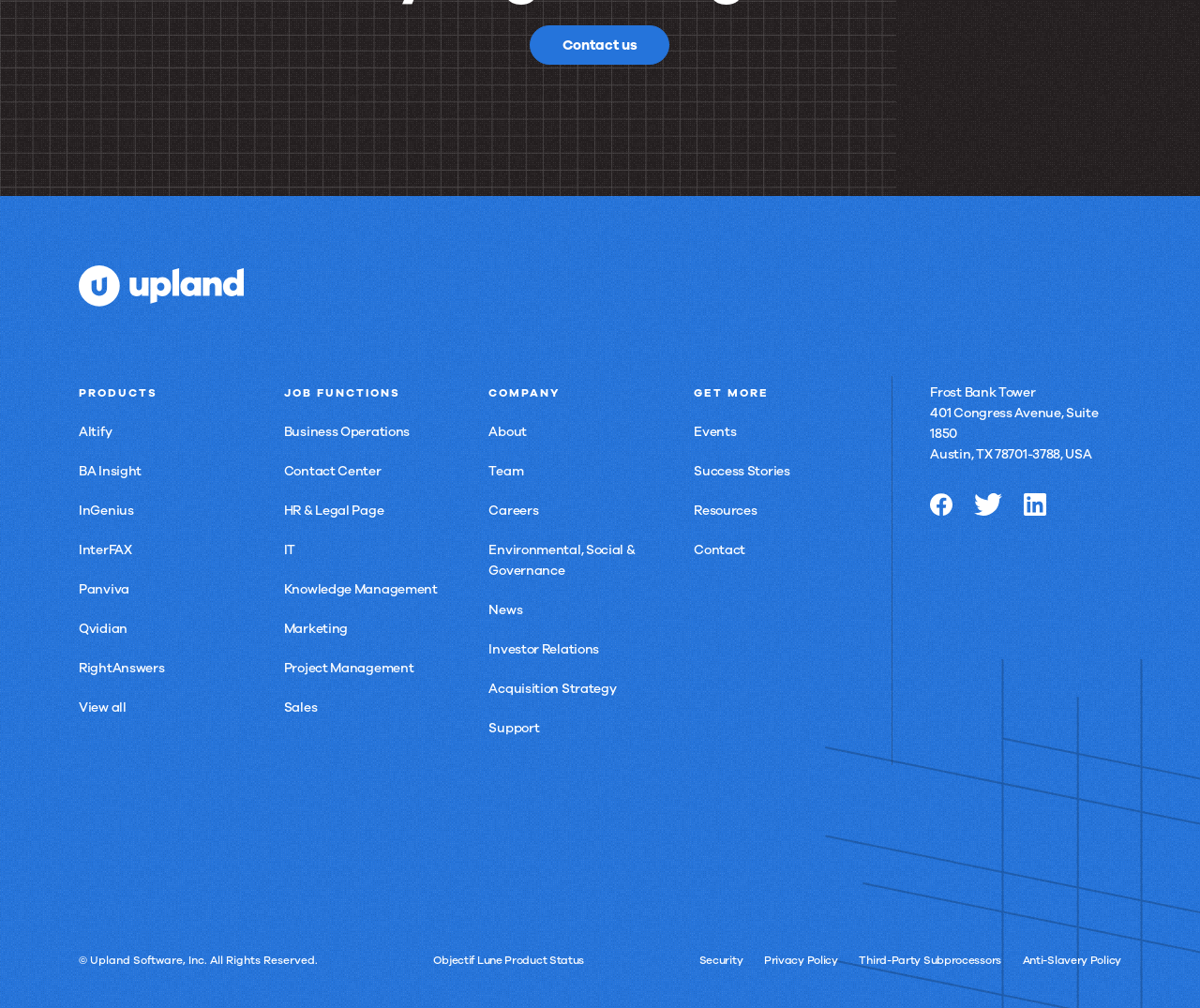Identify the bounding box coordinates of the area that should be clicked in order to complete the given instruction: "Read article about Exploring the Role of Local NGOs in Strengthening Humanitarian Response Networks". The bounding box coordinates should be four float numbers between 0 and 1, i.e., [left, top, right, bottom].

None